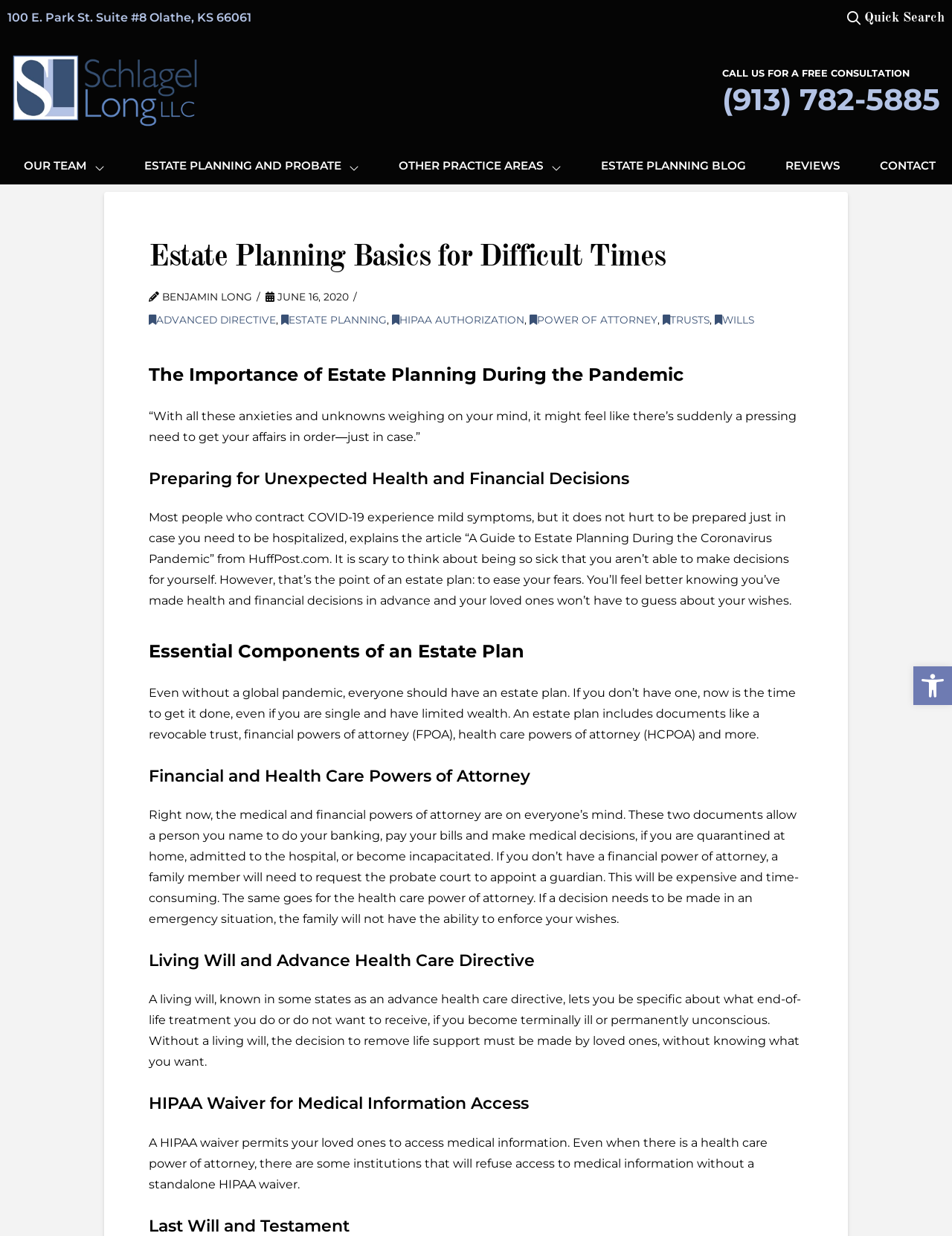What is the benefit of having a financial power of attorney?
Give a one-word or short-phrase answer derived from the screenshot.

to avoid needing a guardian